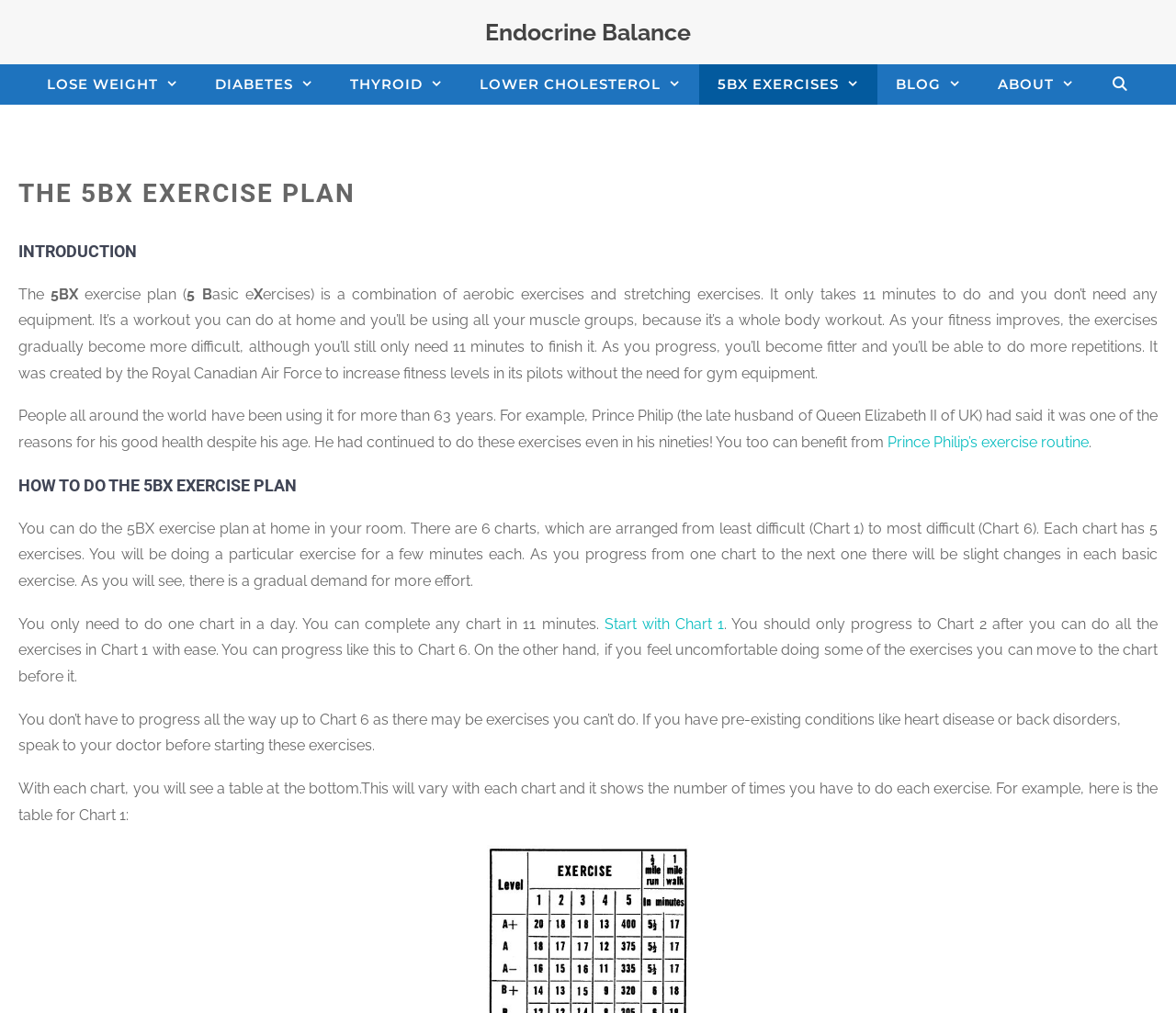Extract the bounding box coordinates of the UI element described by: "About". The coordinates should include four float numbers ranging from 0 to 1, e.g., [left, top, right, bottom].

[0.833, 0.063, 0.929, 0.103]